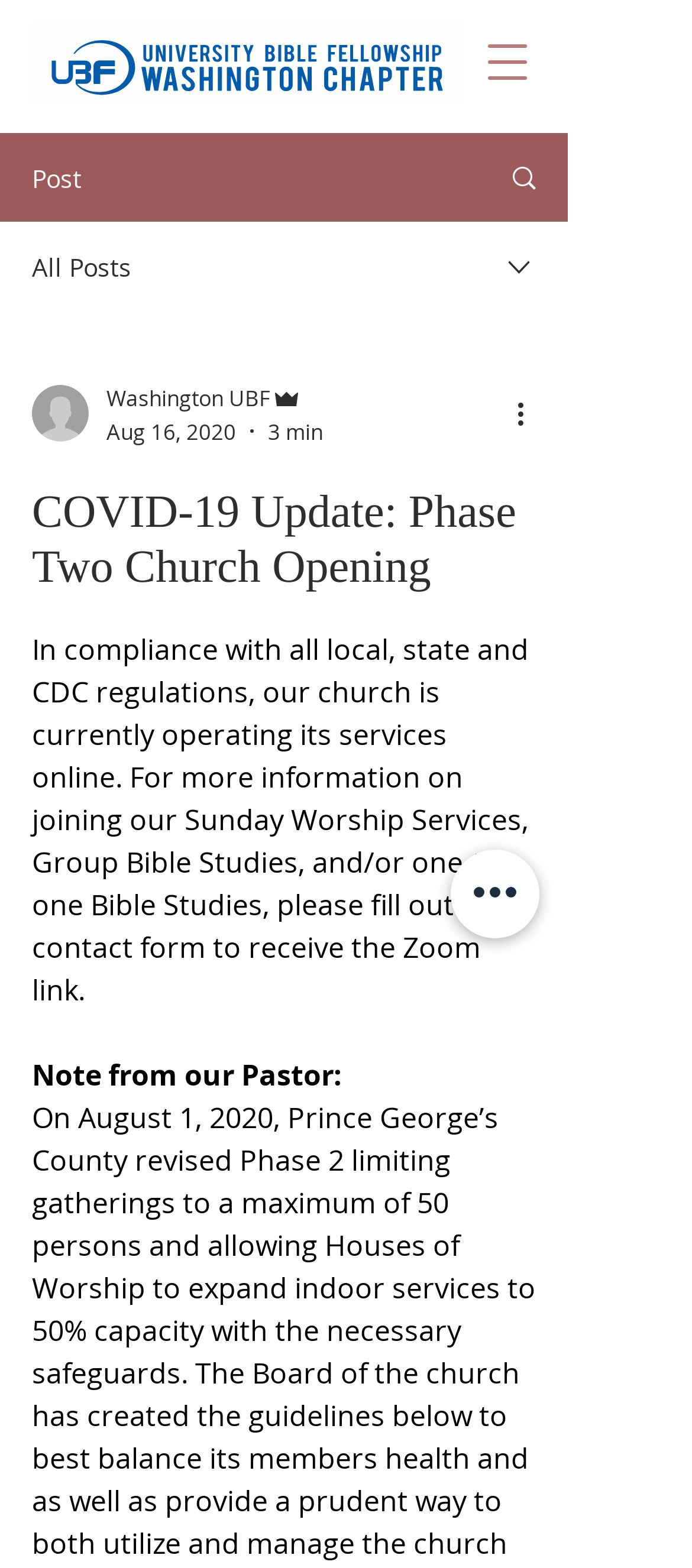Craft a detailed narrative of the webpage's structure and content.

The webpage appears to be a COVID-19 update page for a church, with a focus on Phase Two Church Opening. At the top, there is a link and a button to open a navigation menu. Below the navigation button, there are two columns of elements. On the left, there are several static text elements, including "Post", "All Posts", and a heading that matches the title of the page. On the right, there are several images, including a writer's picture, and a combobox with a dropdown menu.

In the main content area, there is a heading that reads "COVID-19 Update: Phase Two Church Opening", followed by a block of text that explains the church's current operating status and provides information on how to join online services. Below this text, there is a note from the pastor.

At the bottom of the page, there is a button labeled "Quick actions". There are also several other buttons and links scattered throughout the page, including a "More actions" button and an image with a popup menu. Overall, the page appears to be a simple, text-heavy update page with some basic navigation and interactive elements.